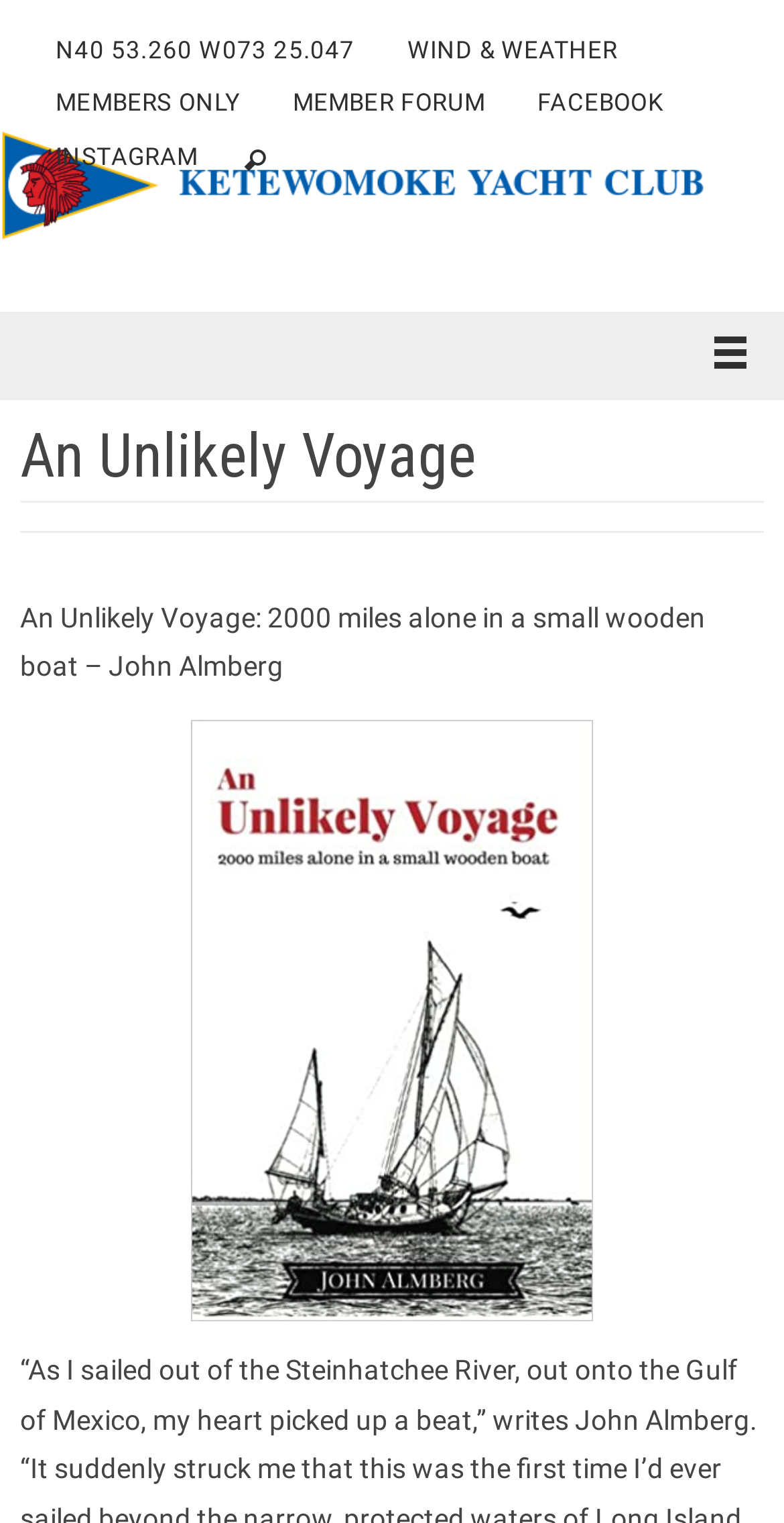Locate and provide the bounding box coordinates for the HTML element that matches this description: "Facebook".

[0.66, 0.051, 0.873, 0.086]